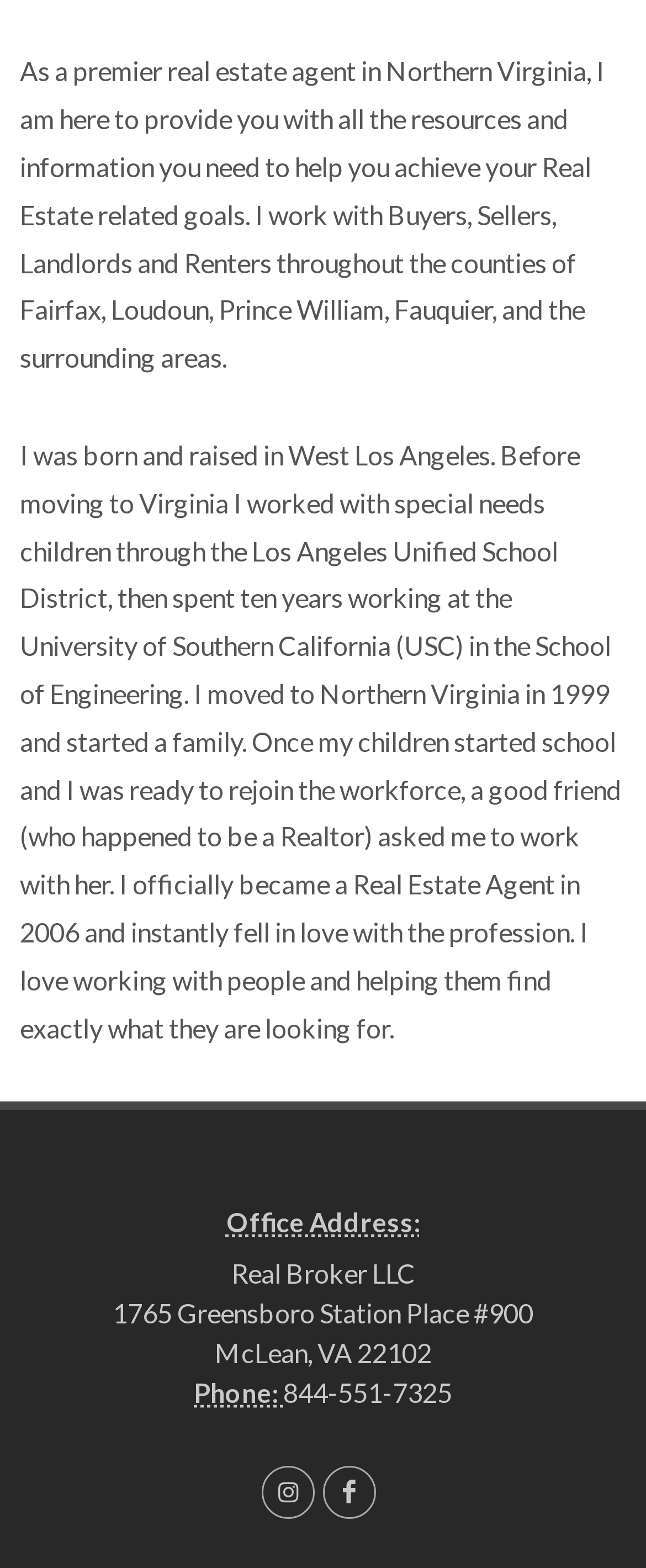Can you find the bounding box coordinates for the UI element given this description: "844-551-7325"? Provide the coordinates as four float numbers between 0 and 1: [left, top, right, bottom].

[0.438, 0.878, 0.7, 0.898]